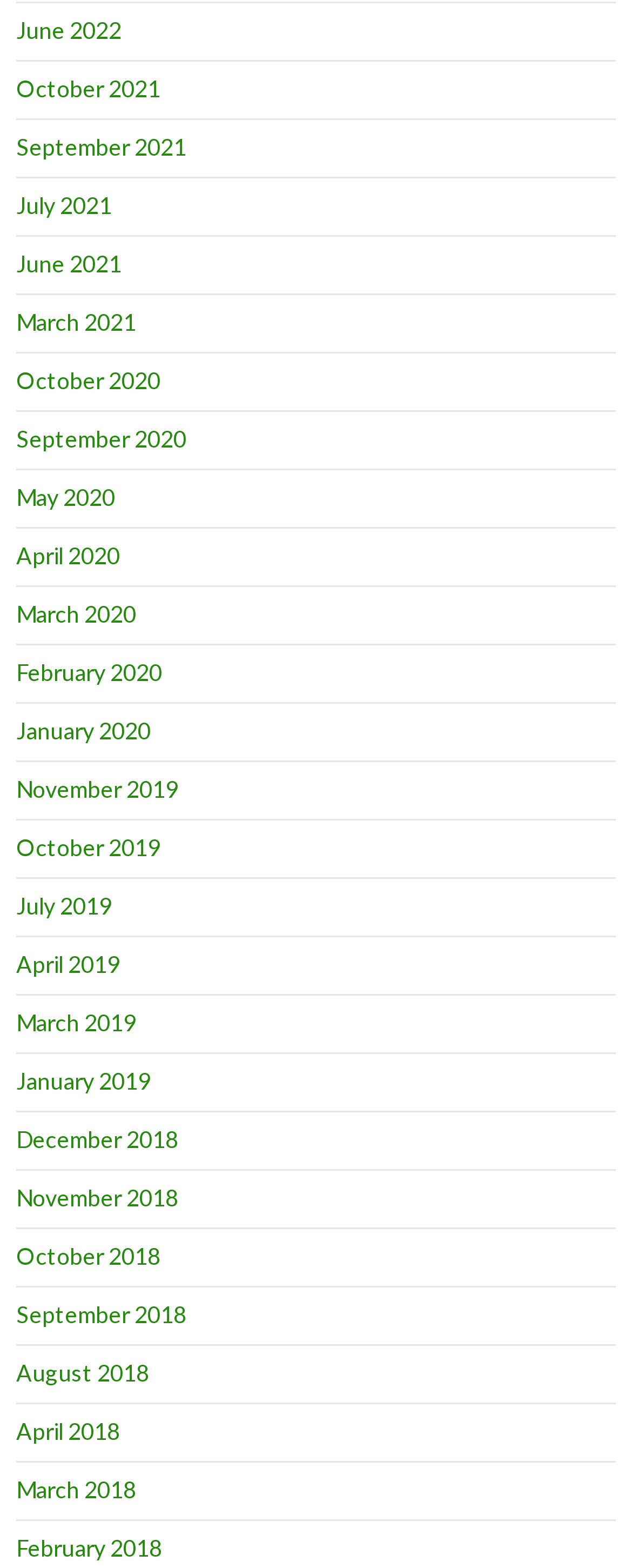How many years are represented on this webpage? Analyze the screenshot and reply with just one word or a short phrase.

5